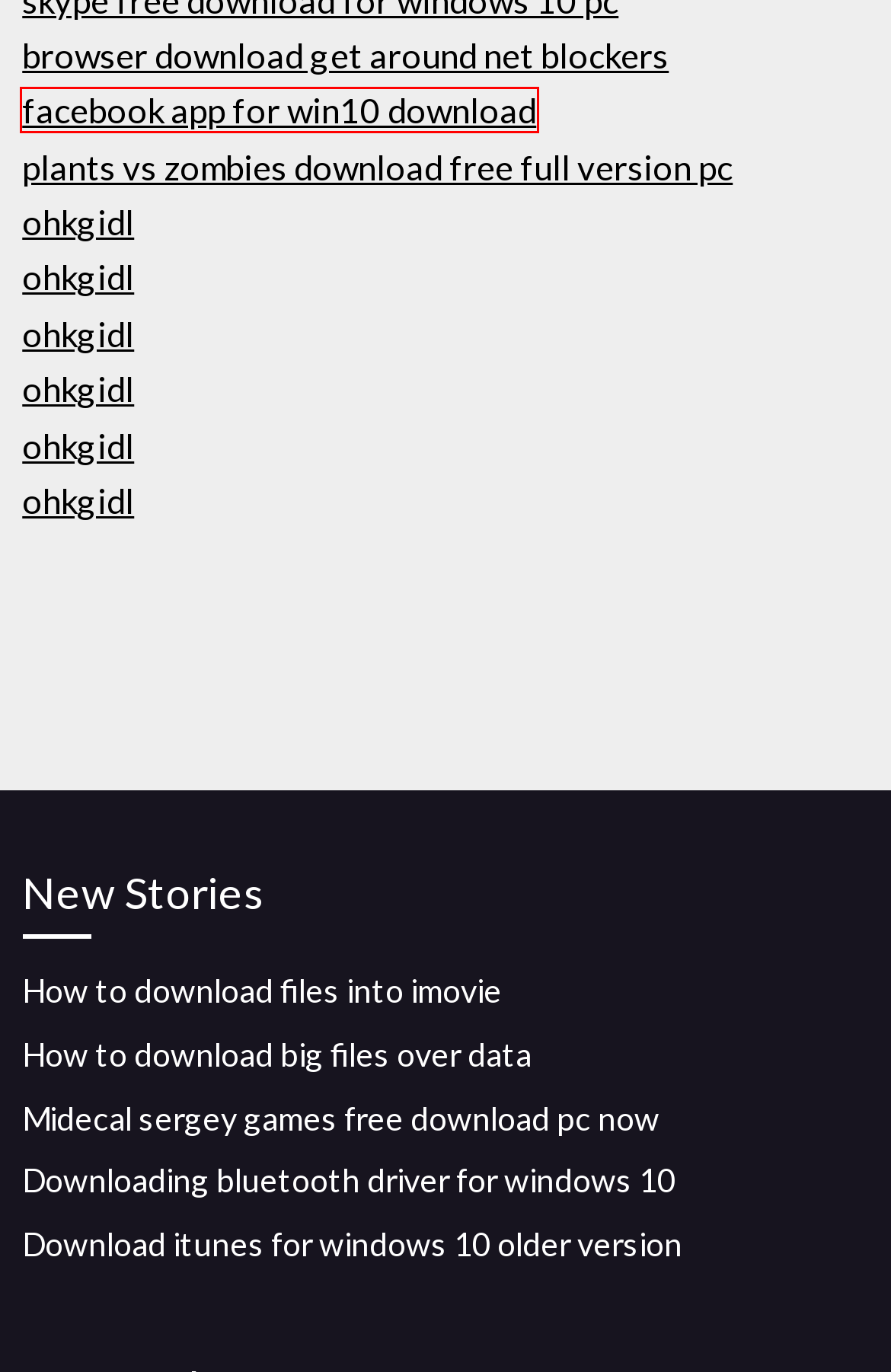Look at the screenshot of a webpage where a red rectangle bounding box is present. Choose the webpage description that best describes the new webpage after clicking the element inside the red bounding box. Here are the candidates:
A. Download itunes for windows 10 older version (2020)
B. Downloading bluetooth driver for windows 10 (2020)
C. Browser download get around net blockers (2020)
D. Facebook app for win10 download [2020]
E. Plants vs zombies download free full version pc (2020)
F. Midecal sergey games free download pc now (2020)
G. How to download files into imovie [2020]
H. How to download big files over data [2020]

D